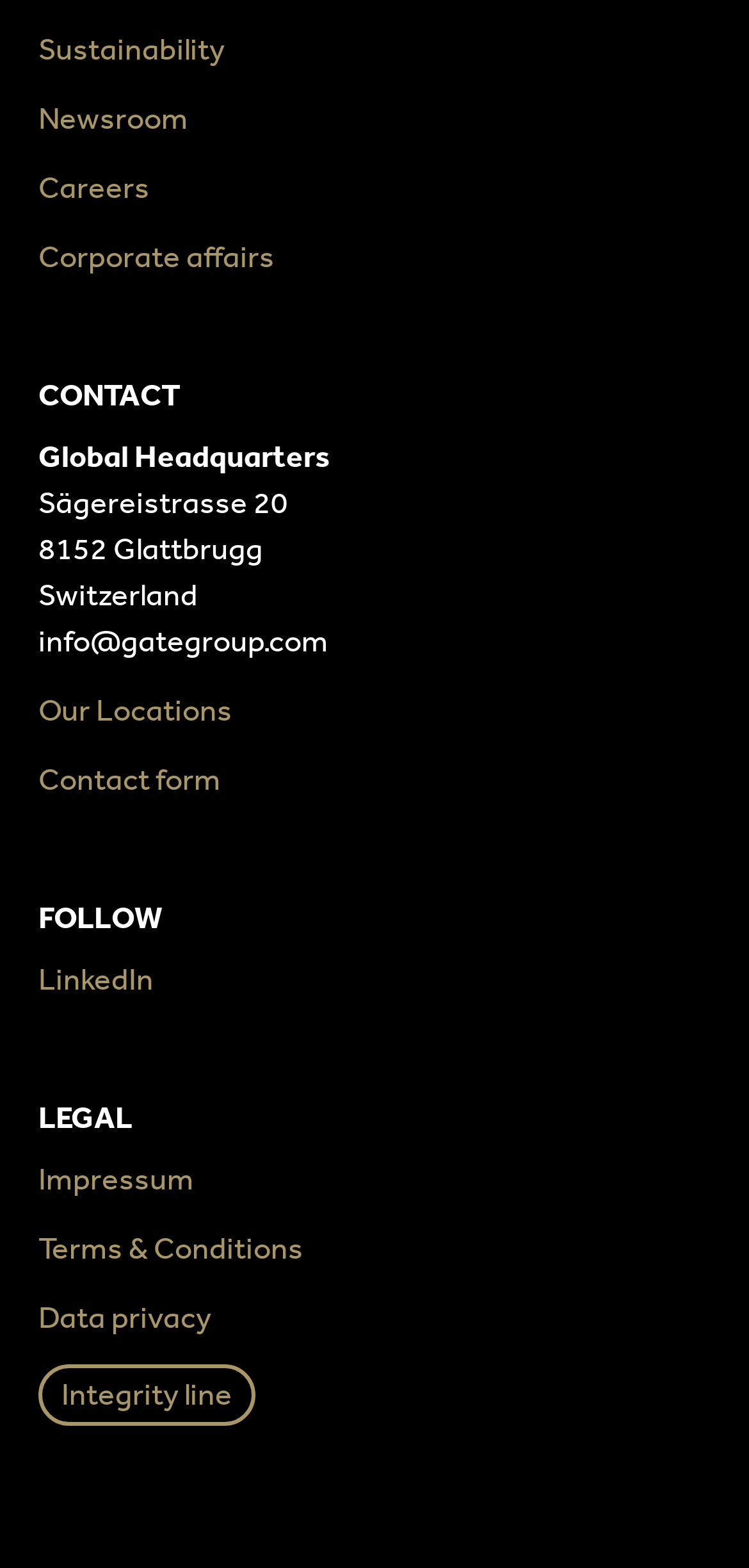Please identify the coordinates of the bounding box for the clickable region that will accomplish this instruction: "Click on Sustainability".

[0.051, 0.017, 0.949, 0.047]